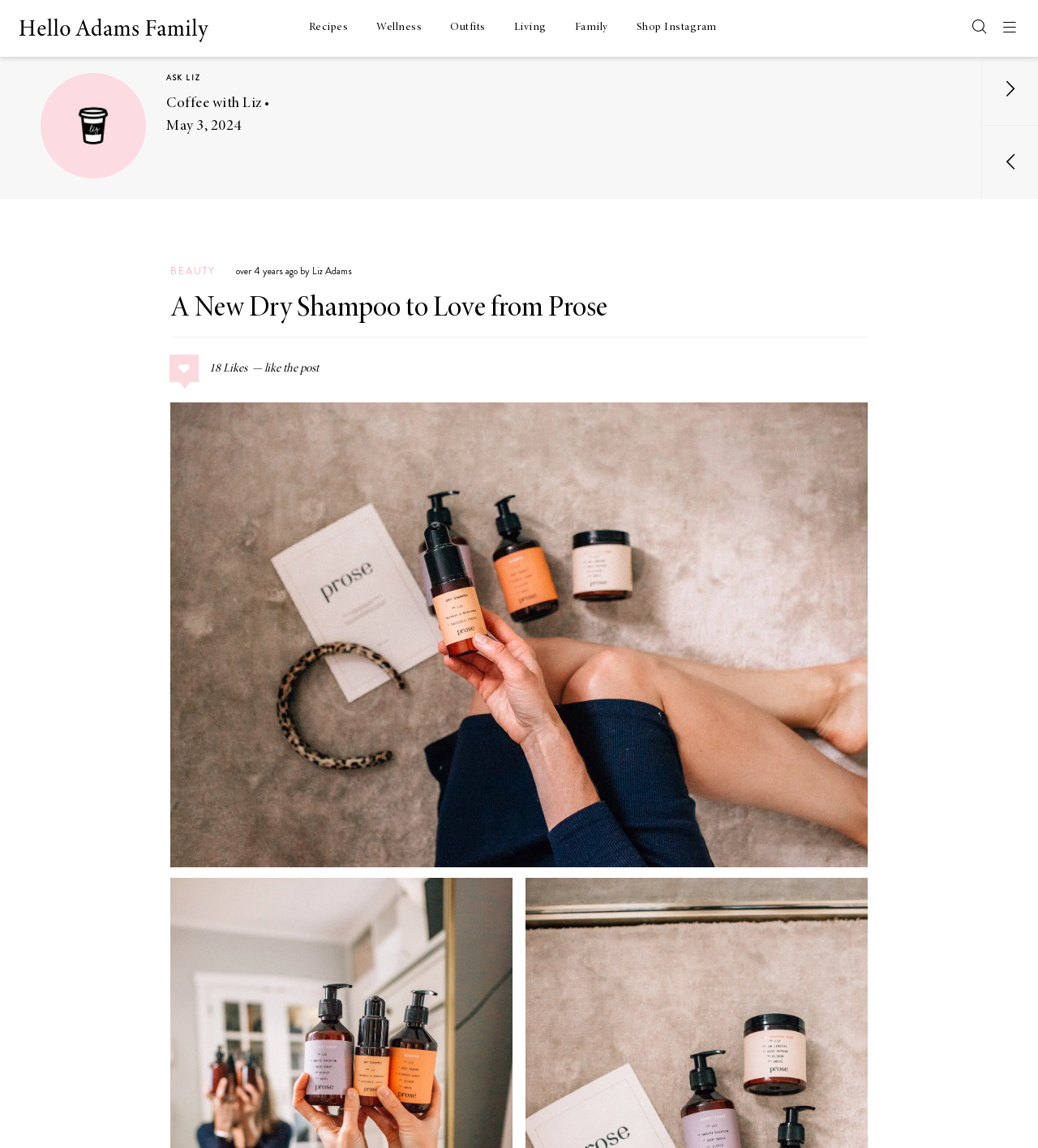What is the name of the blog?
Provide a detailed and extensive answer to the question.

The name of the blog can be determined by looking at the heading element at the top of the page, which contains the text 'Hello Adams Family'.